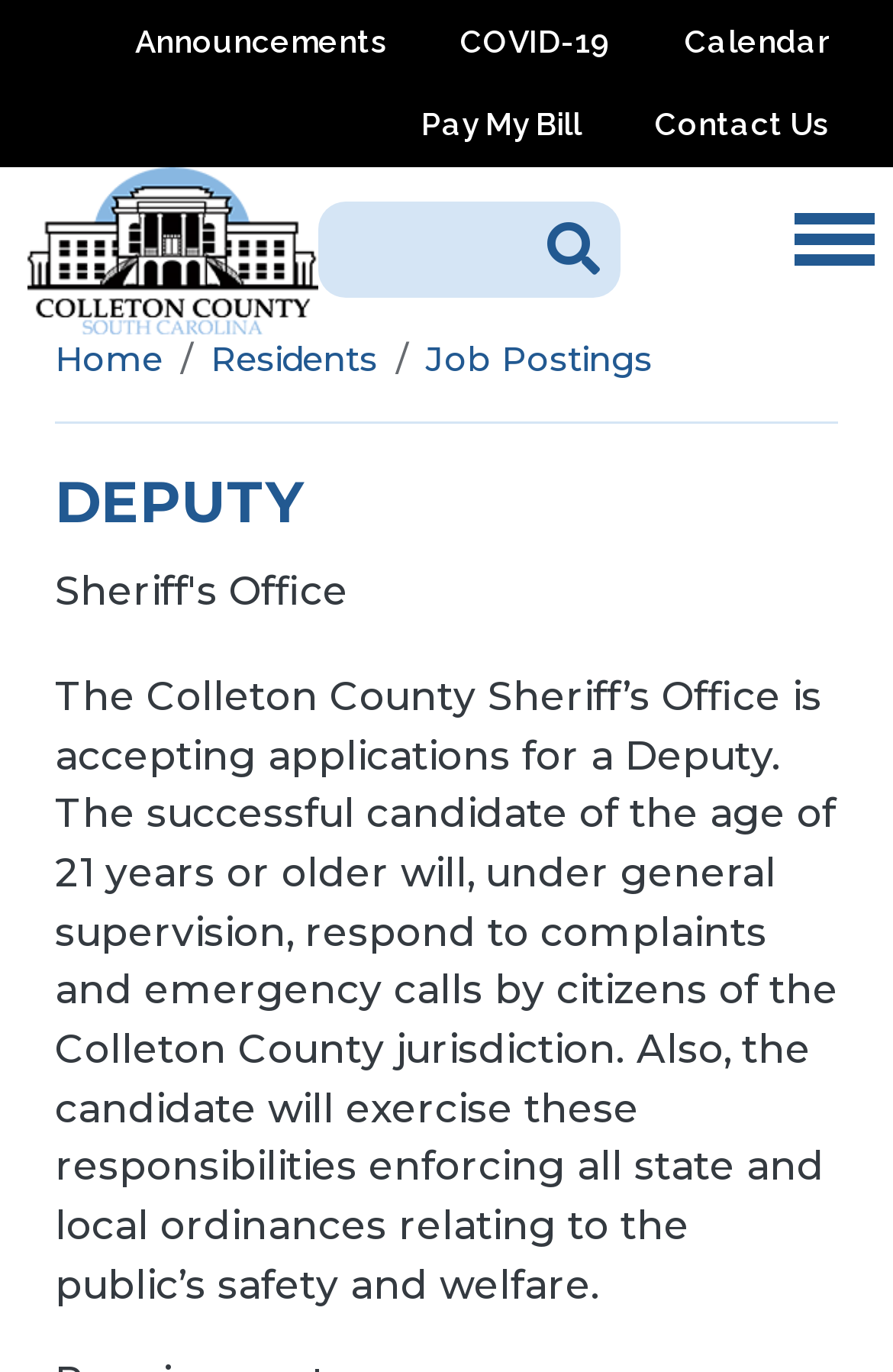Produce an extensive caption that describes everything on the webpage.

The webpage is about a job posting for a Deputy position at the Colleton County Sheriff's Office. At the top of the page, there is a banner with a site header, which spans the entire width of the page. Below the banner, there is a navigation menu with several links, including "Announcements", "COVID-19", "Calendar", "Pay My Bill", and "Contact Us". To the right of the navigation menu, there is a link to the "Home" page, accompanied by a small image.

In the middle of the page, there is a search bar with a search box and a "Search" button. To the right of the search bar, there is a link to a "Menu". Below the search bar, there is a breadcrumb navigation menu with links to "Home", "Residents", and "Job Postings". 

The main content of the page is a job posting for a Deputy position, which is headed by a large heading "DEPUTY". The job posting is a block of text that describes the responsibilities of the Deputy, including responding to complaints and emergency calls, and enforcing state and local ordinances related to public safety and welfare. The text is positioned below the breadcrumb navigation menu and spans the entire width of the page.